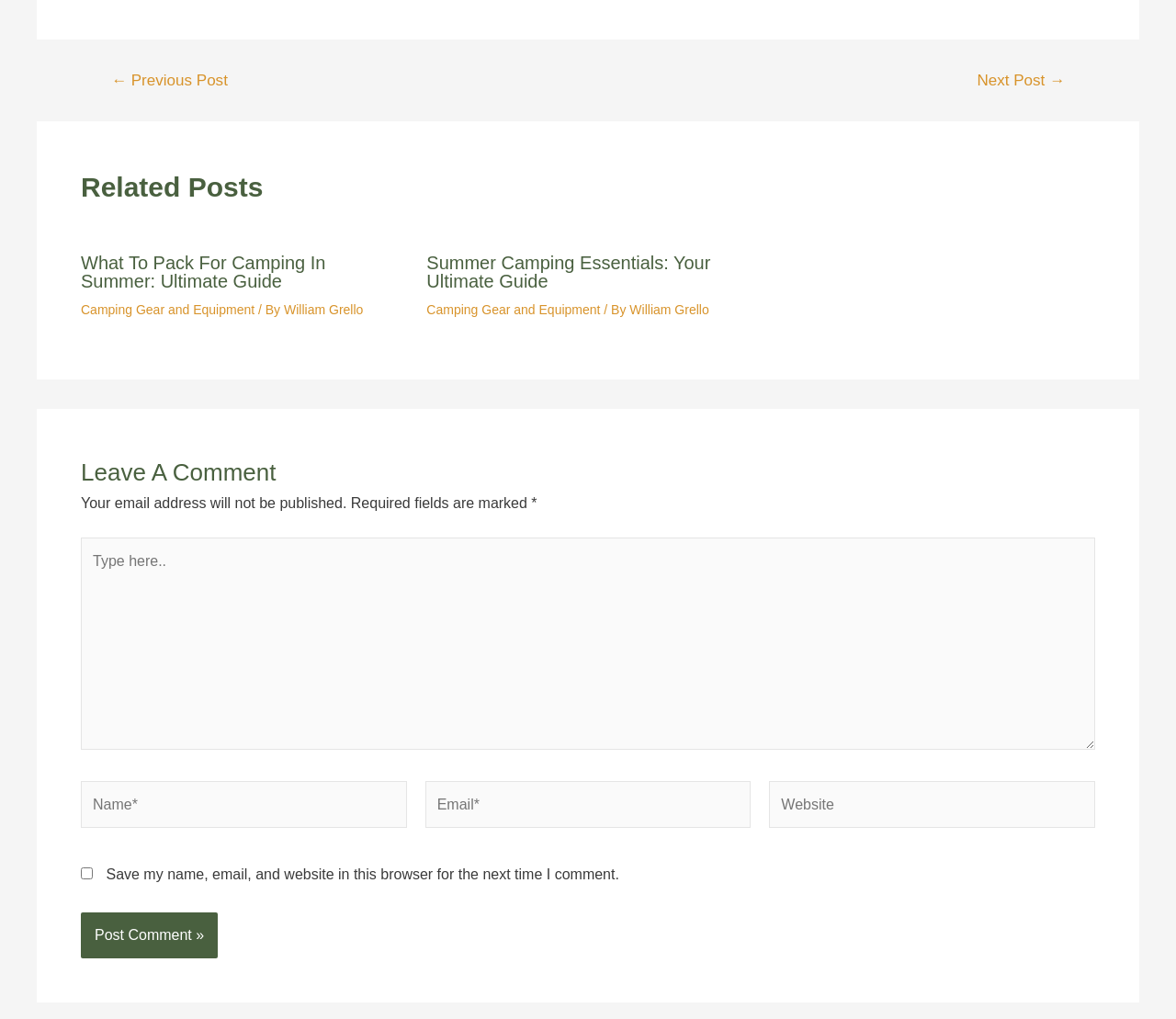Please give a concise answer to this question using a single word or phrase: 
What is the author of the second related post?

William Grello